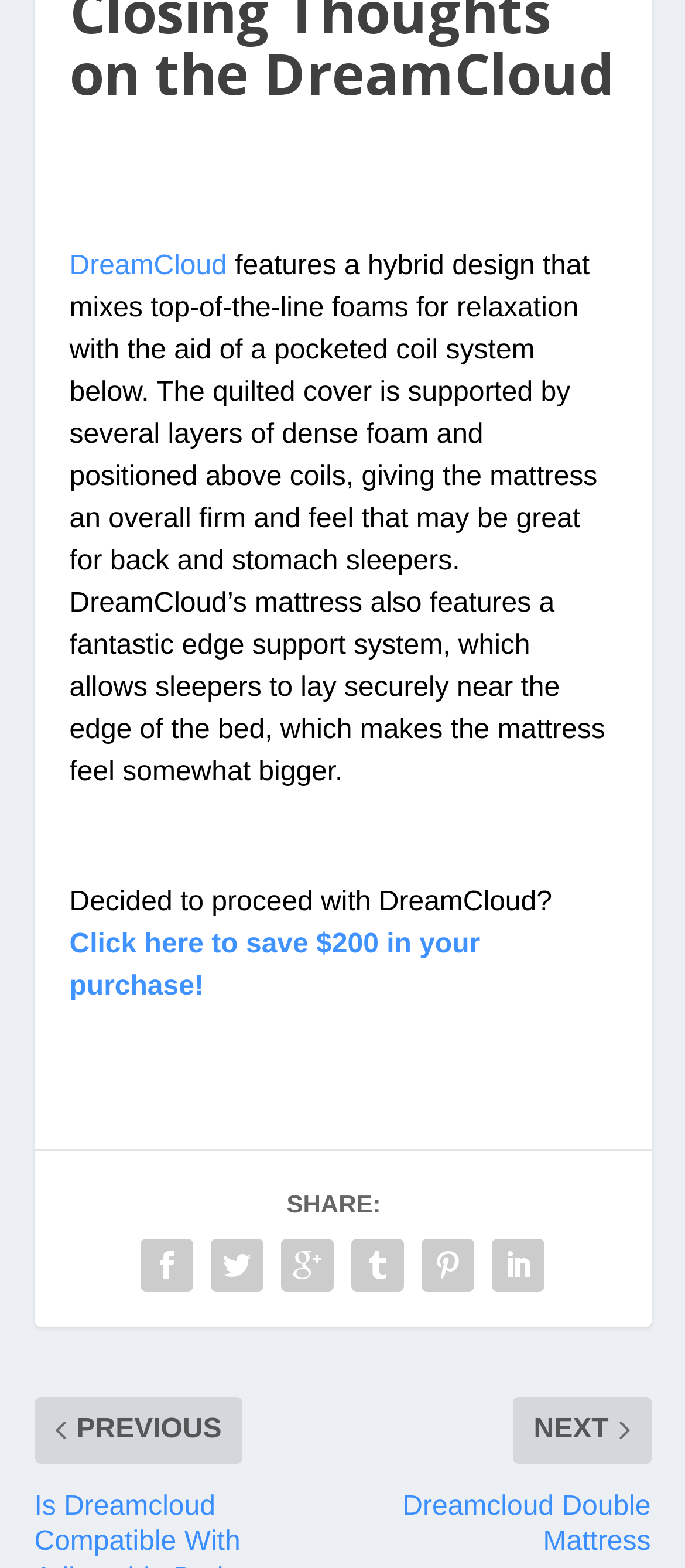Using the webpage screenshot and the element description DreamCloud, determine the bounding box coordinates. Specify the coordinates in the format (top-left x, top-left y, bottom-right x, bottom-right y) with values ranging from 0 to 1.

[0.101, 0.16, 0.332, 0.179]